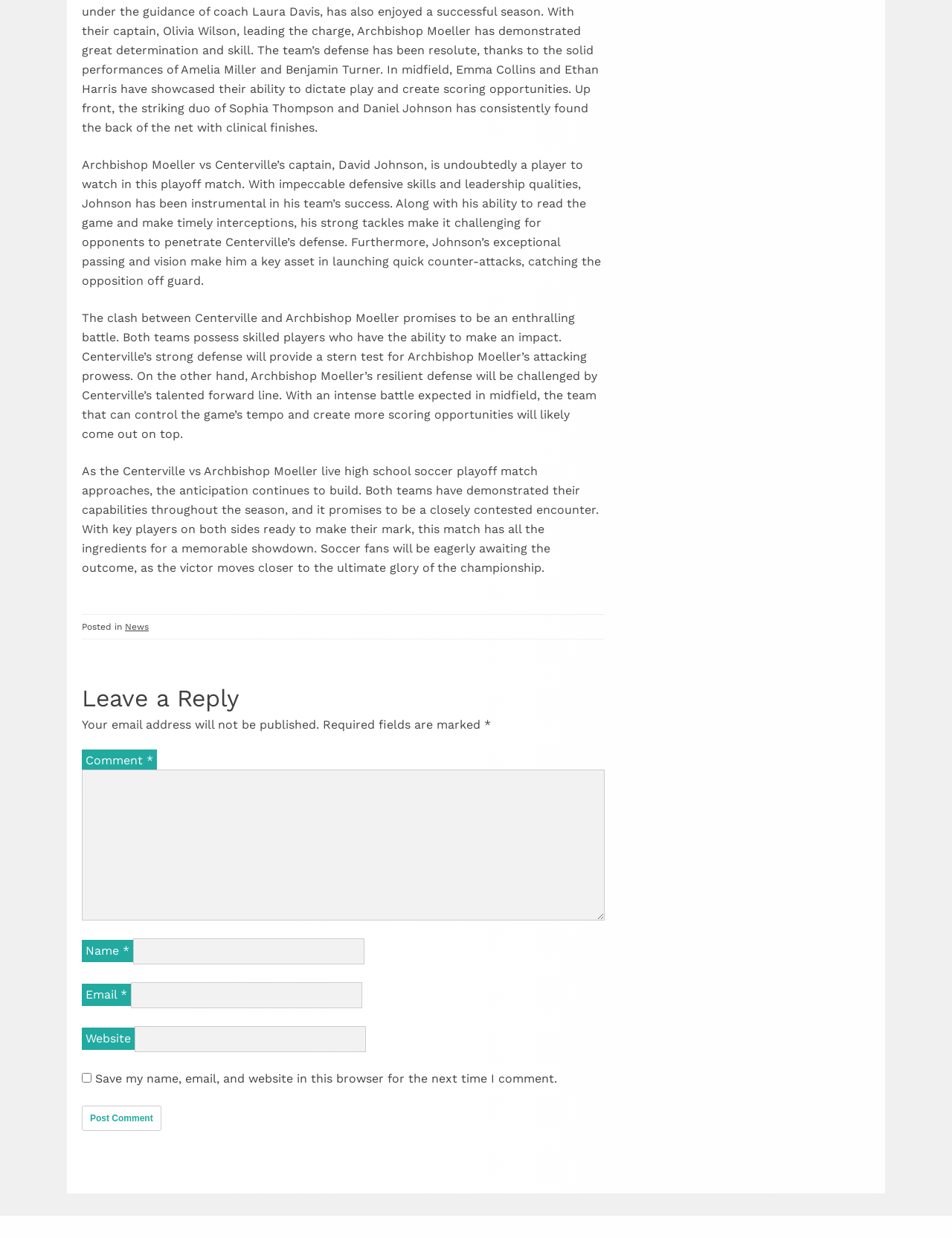Given the description of a UI element: "parent_node: Website name="url"", identify the bounding box coordinates of the matching element in the webpage screenshot.

[0.141, 0.829, 0.384, 0.85]